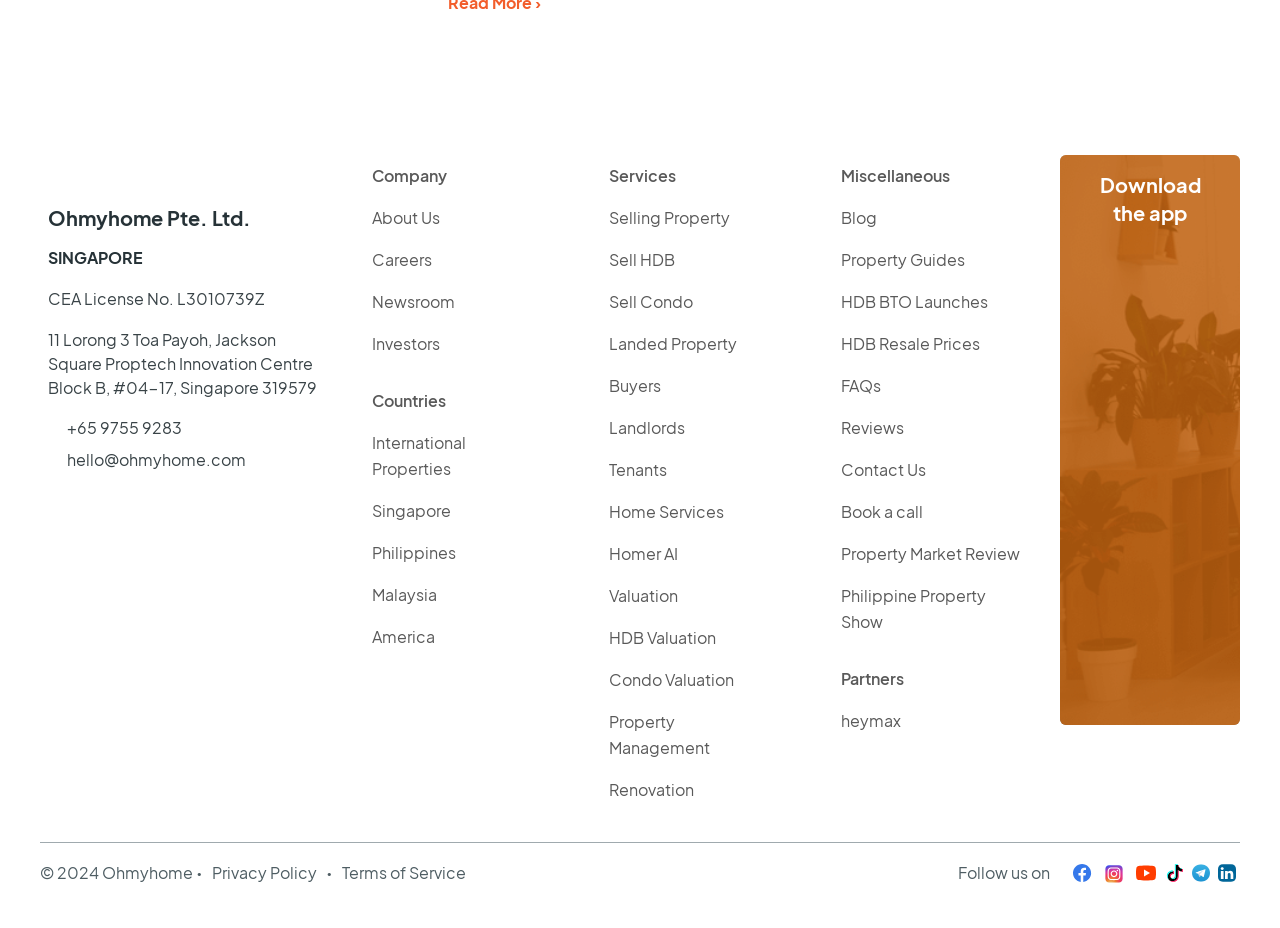From the webpage screenshot, predict the bounding box of the UI element that matches this description: "alt="Ohmyhome | Huawei"".

[0.841, 0.602, 0.956, 0.764]